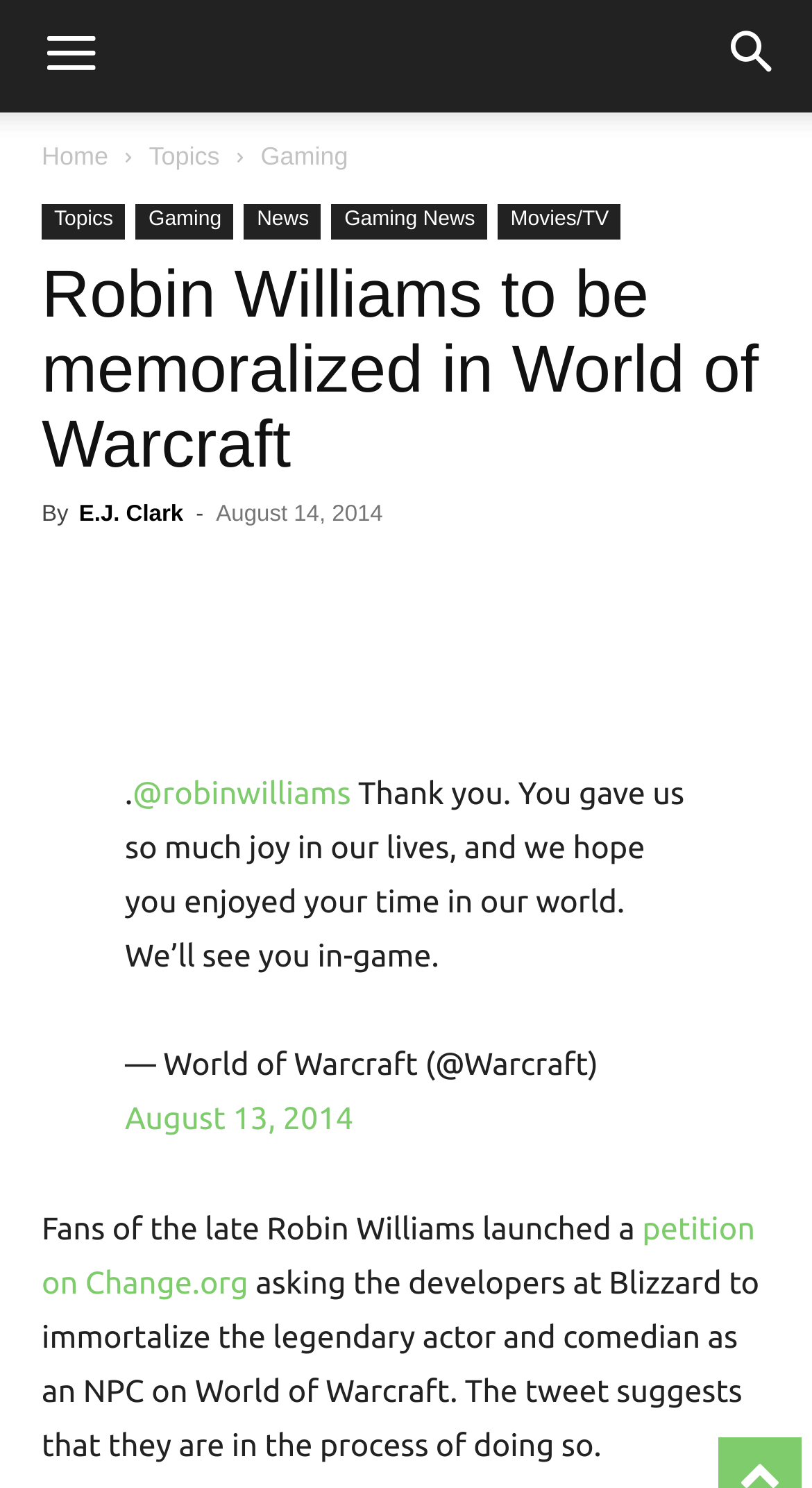Please identify the coordinates of the bounding box for the clickable region that will accomplish this instruction: "Go to Home".

[0.051, 0.095, 0.133, 0.115]